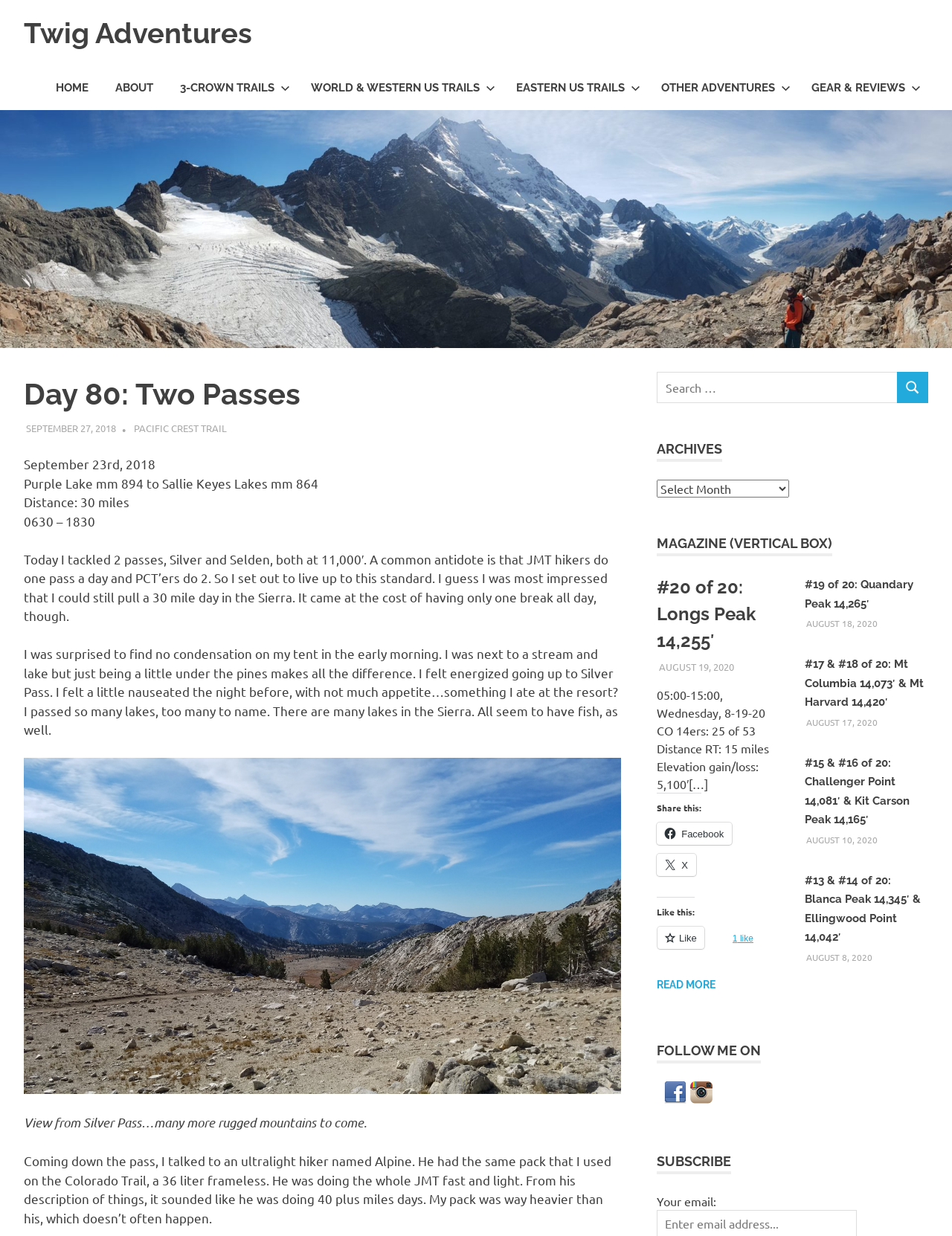Find the bounding box coordinates for the area that should be clicked to accomplish the instruction: "Read more about Longs Peak".

[0.69, 0.791, 0.752, 0.803]